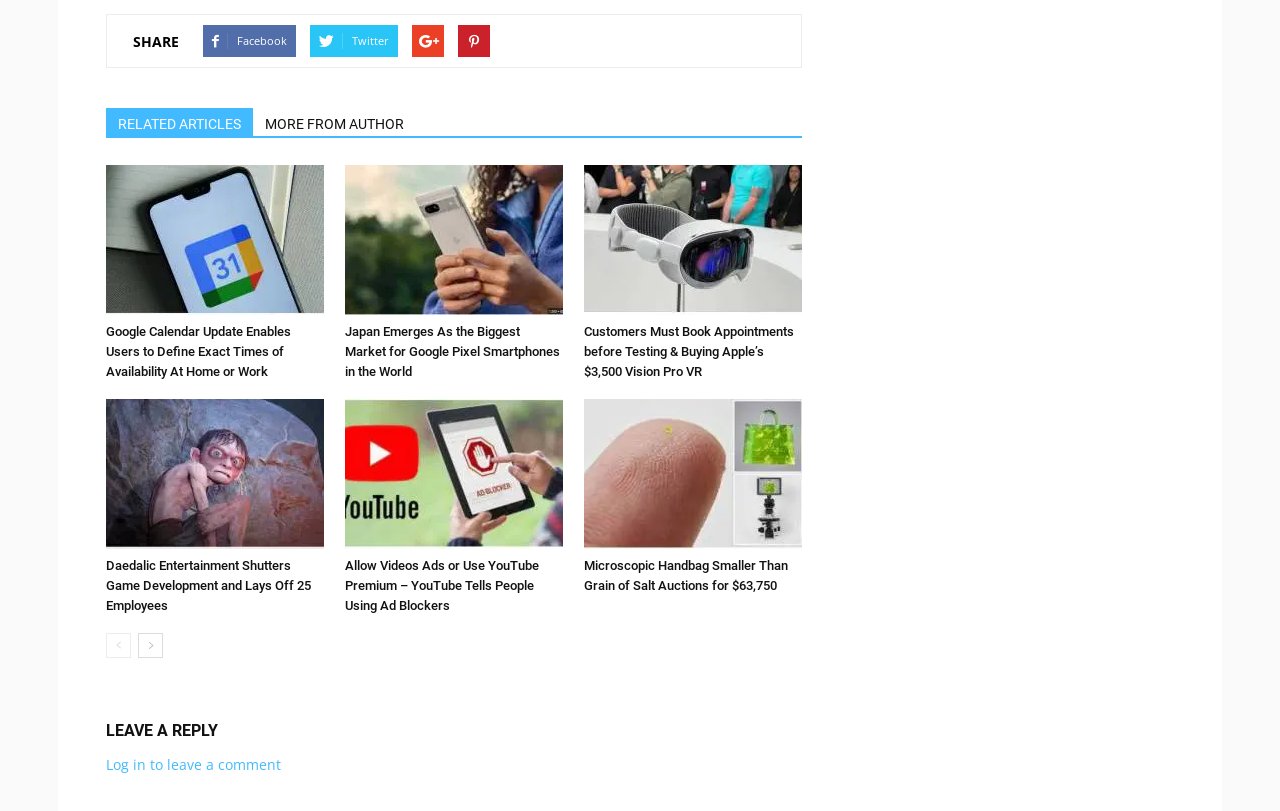What is the purpose of the links with images?
Based on the visual content, answer with a single word or a brief phrase.

News article summaries